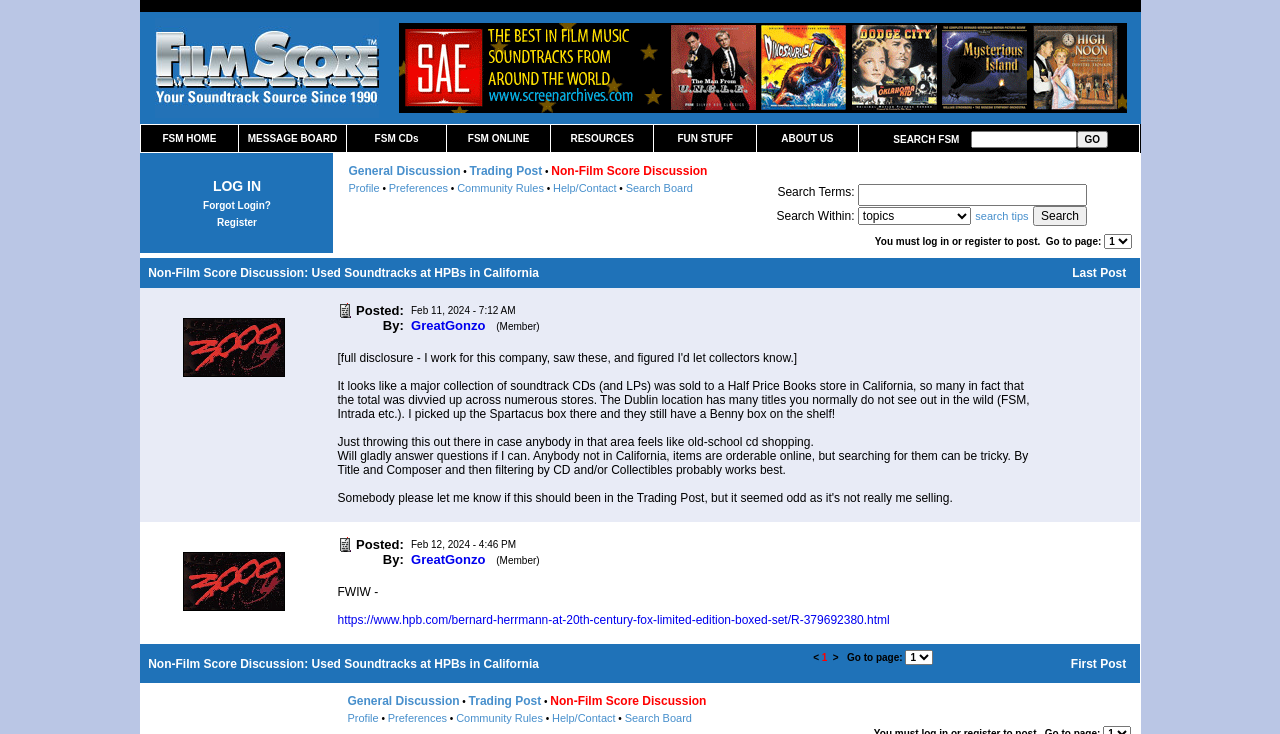Predict the bounding box coordinates of the area that should be clicked to accomplish the following instruction: "Click on the 'REGISTER' link". The bounding box coordinates should consist of four float numbers between 0 and 1, i.e., [left, top, right, bottom].

[0.17, 0.296, 0.201, 0.311]